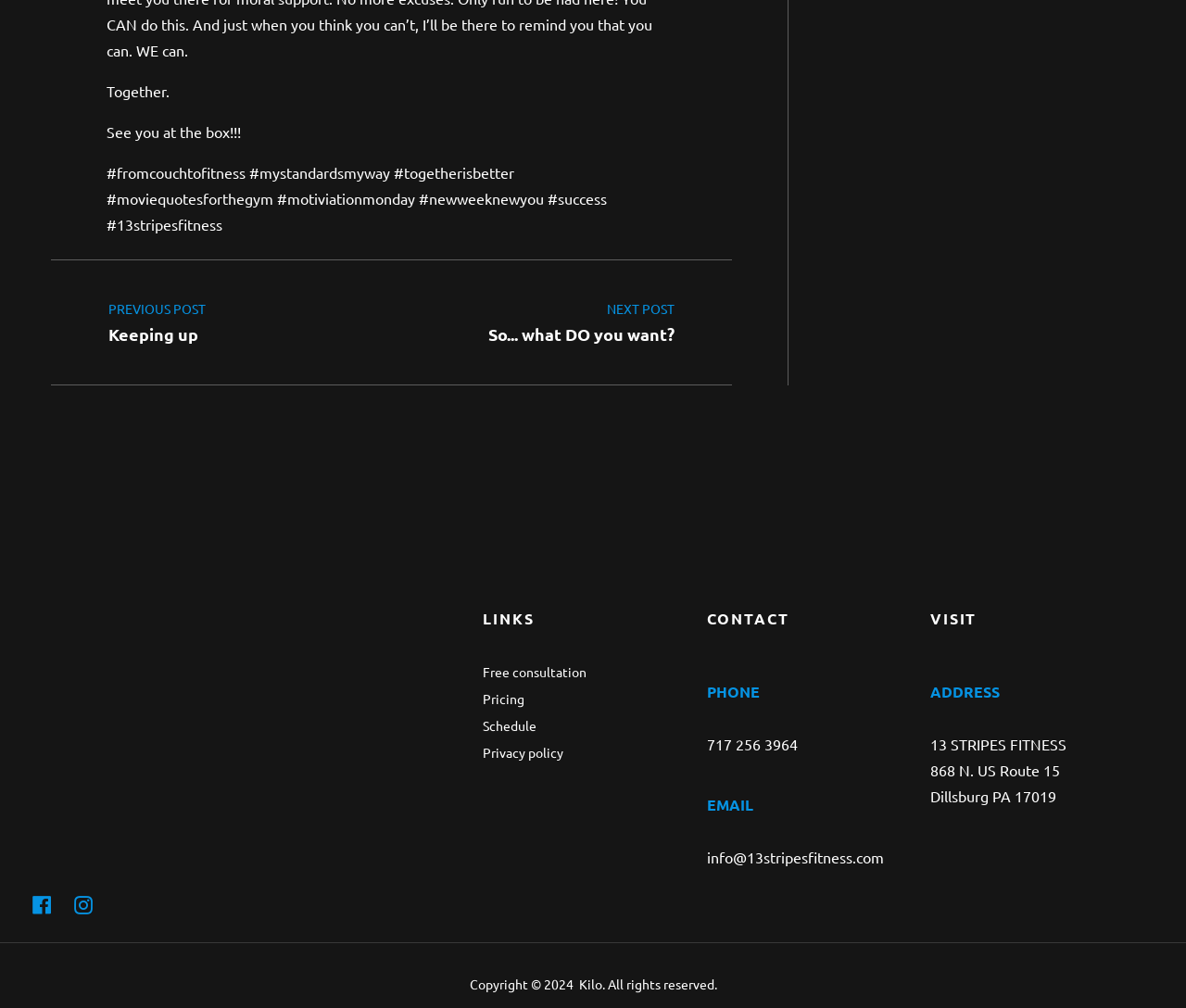Answer the following query concisely with a single word or phrase:
What is the phone number of 13 STRIPES FITNESS?

717 256 3964